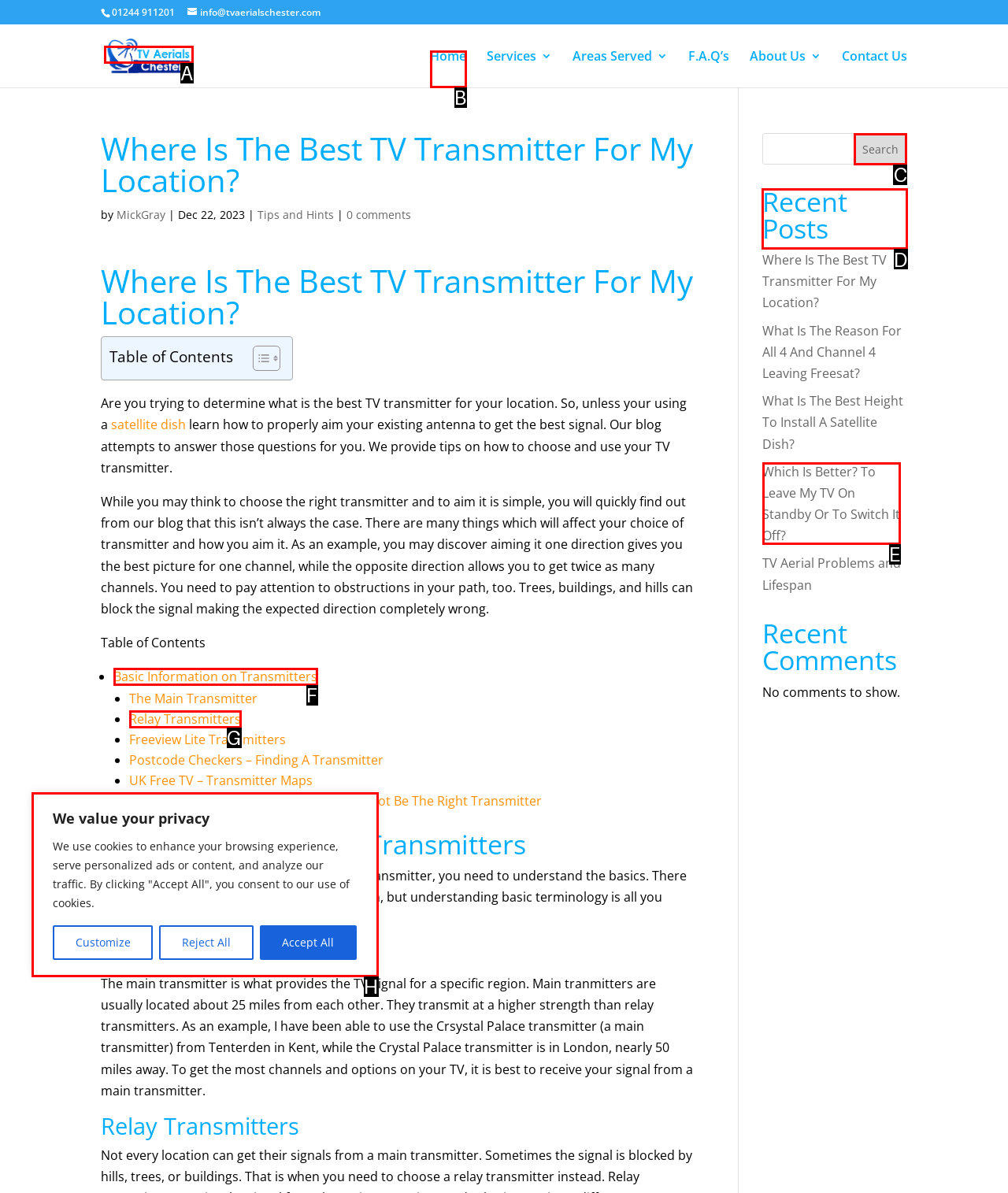Identify the letter of the correct UI element to fulfill the task: Check the 'Recent Posts' from the given options in the screenshot.

D